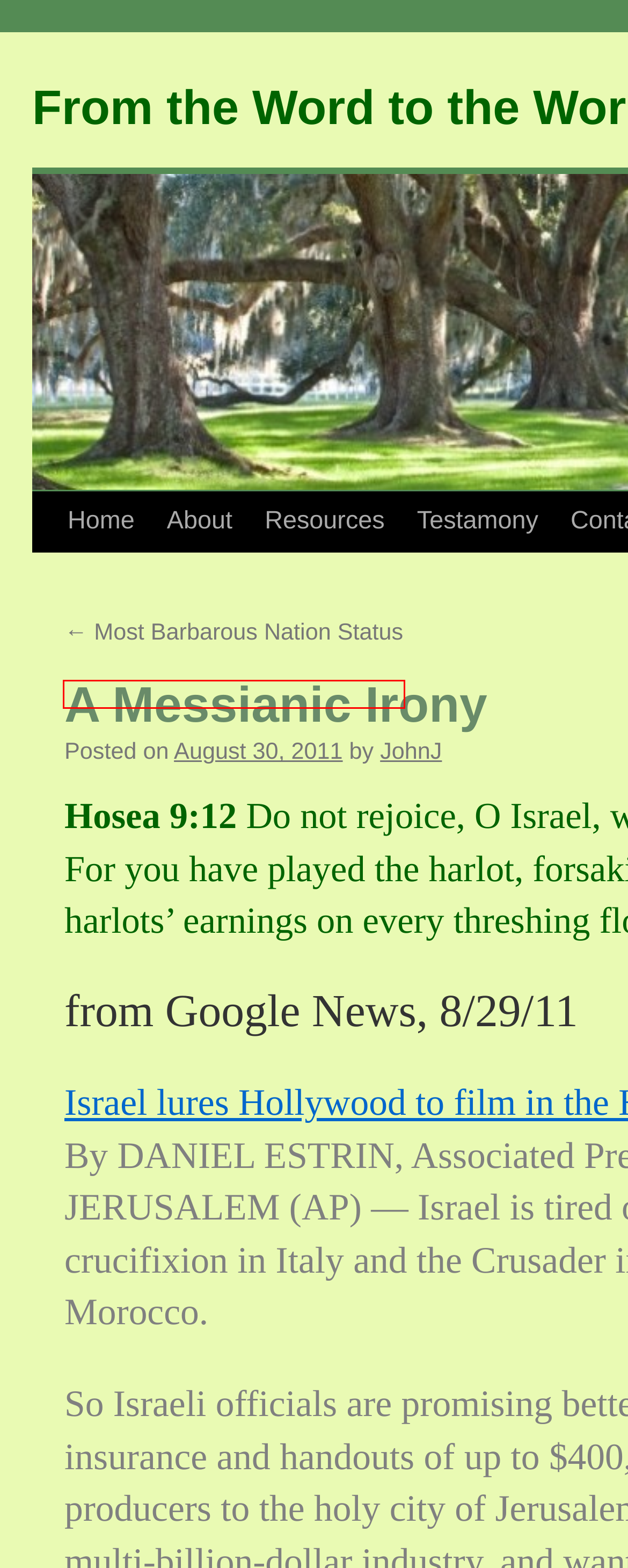You have a screenshot showing a webpage with a red bounding box around a UI element. Choose the webpage description that best matches the new page after clicking the highlighted element. Here are the options:
A. About | From the Word to the World
B. October | 2011 | From the Word to the World
C. Resources | From the Word to the World
D. Testamony | From the Word to the World
E. Contact | From the Word to the World
F. Torrey Book Review | From the Word to the World
G. JohnJ | From the Word to the World
H. Most Barbarous Nation Status | From the Word to the World

H